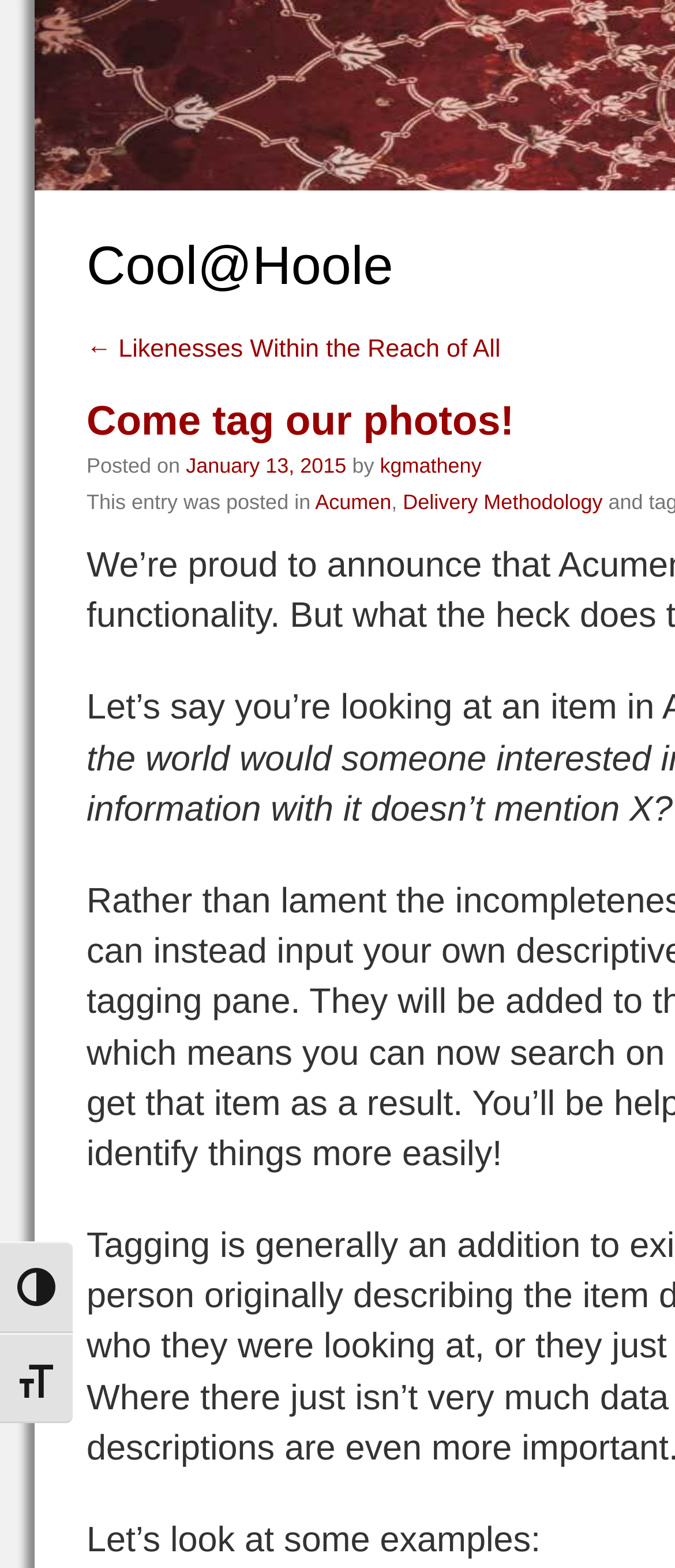Analyze the image and provide a detailed answer to the question: Who posted the entry?

I found the author of the posted entry by looking at the link 'kgmatheny' which is located next to the 'by' text.